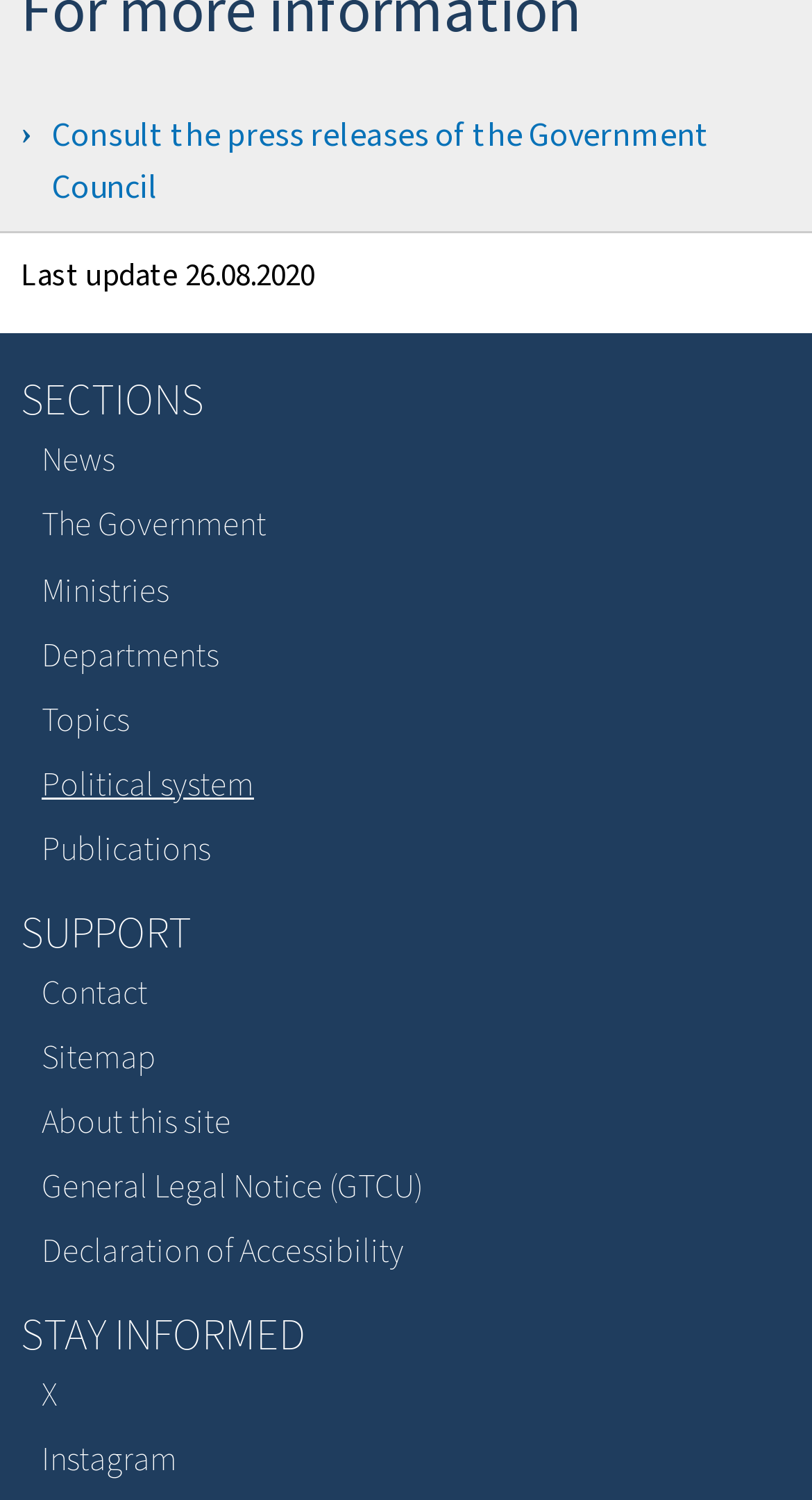Given the webpage screenshot and the description, determine the bounding box coordinates (top-left x, top-left y, bottom-right x, bottom-right y) that define the location of the UI element matching this description: About this site

[0.026, 0.726, 0.974, 0.77]